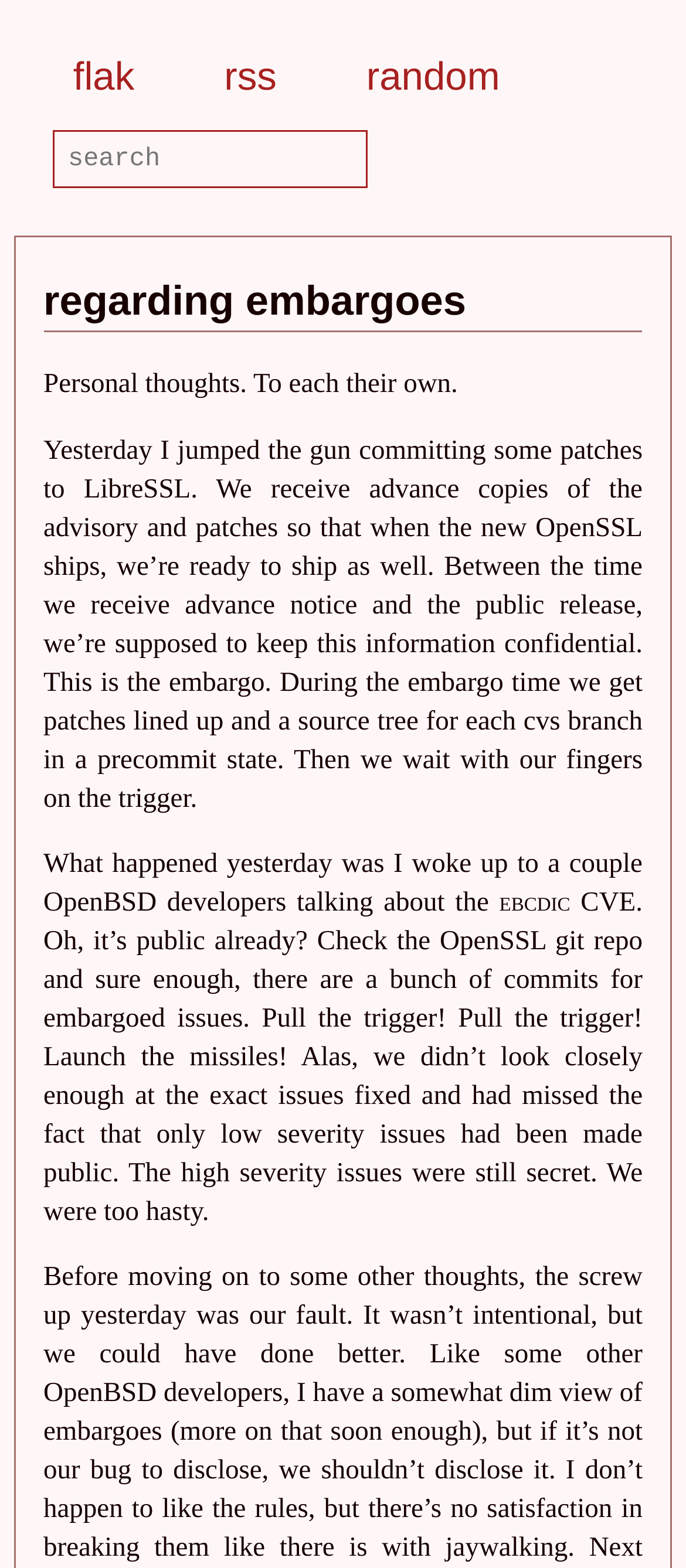What is the purpose of the embargo?
Using the image as a reference, give an elaborate response to the question.

The author explains that during the embargo time, they receive advance notice of patches and are supposed to keep this information confidential until the public release, suggesting that the purpose of the embargo is to maintain confidentiality.